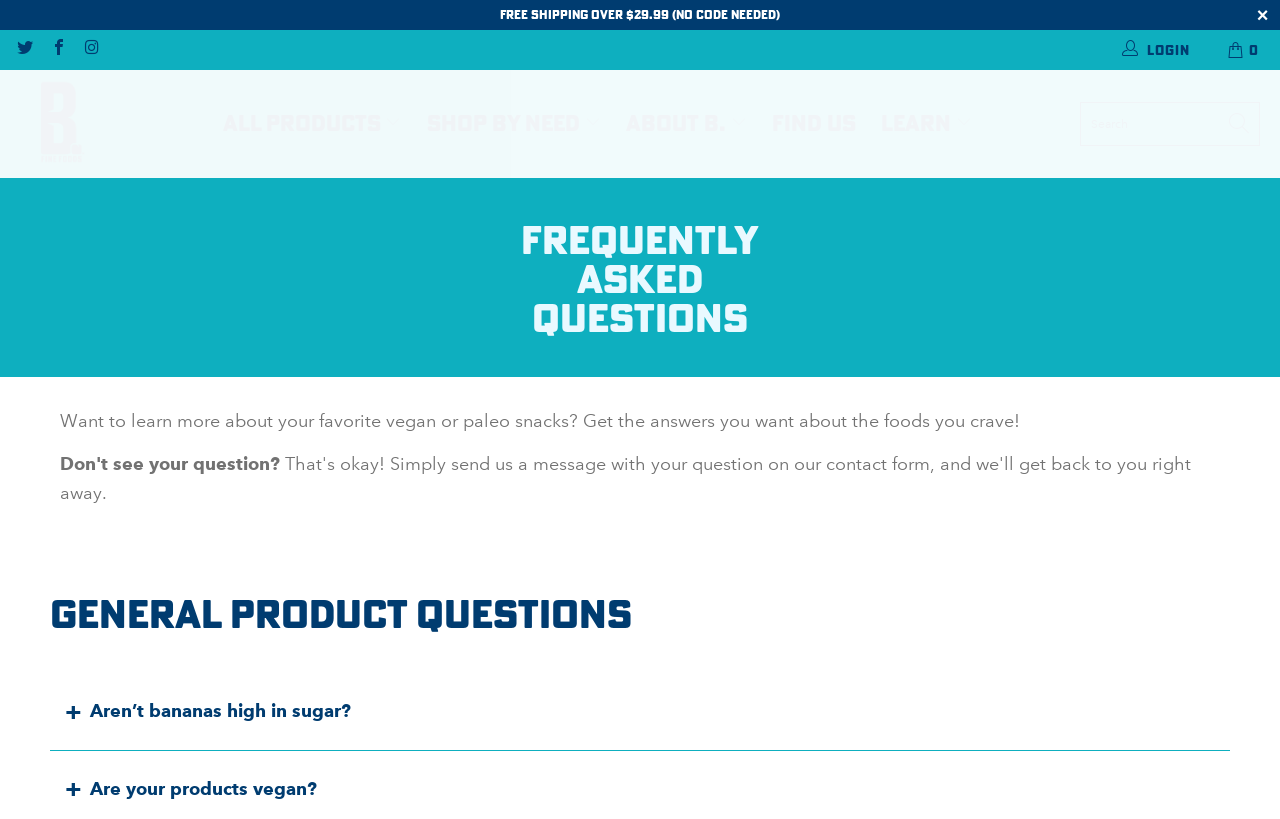Please find the bounding box for the following UI element description. Provide the coordinates in (top-left x, top-left y, bottom-right x, bottom-right y) format, with values between 0 and 1: name="q" placeholder="Search"

[0.844, 0.125, 0.984, 0.178]